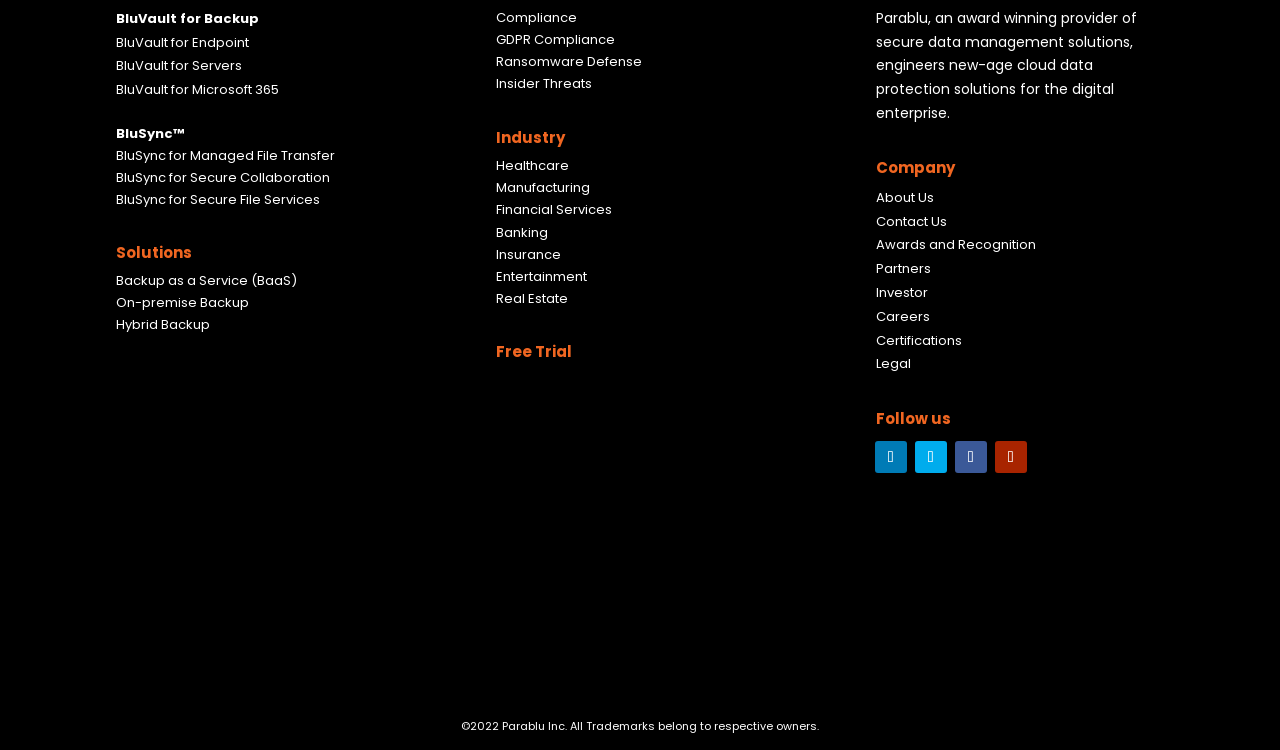Determine the bounding box coordinates of the area to click in order to meet this instruction: "Learn about GDPR Compliance".

[0.387, 0.001, 0.48, 0.026]